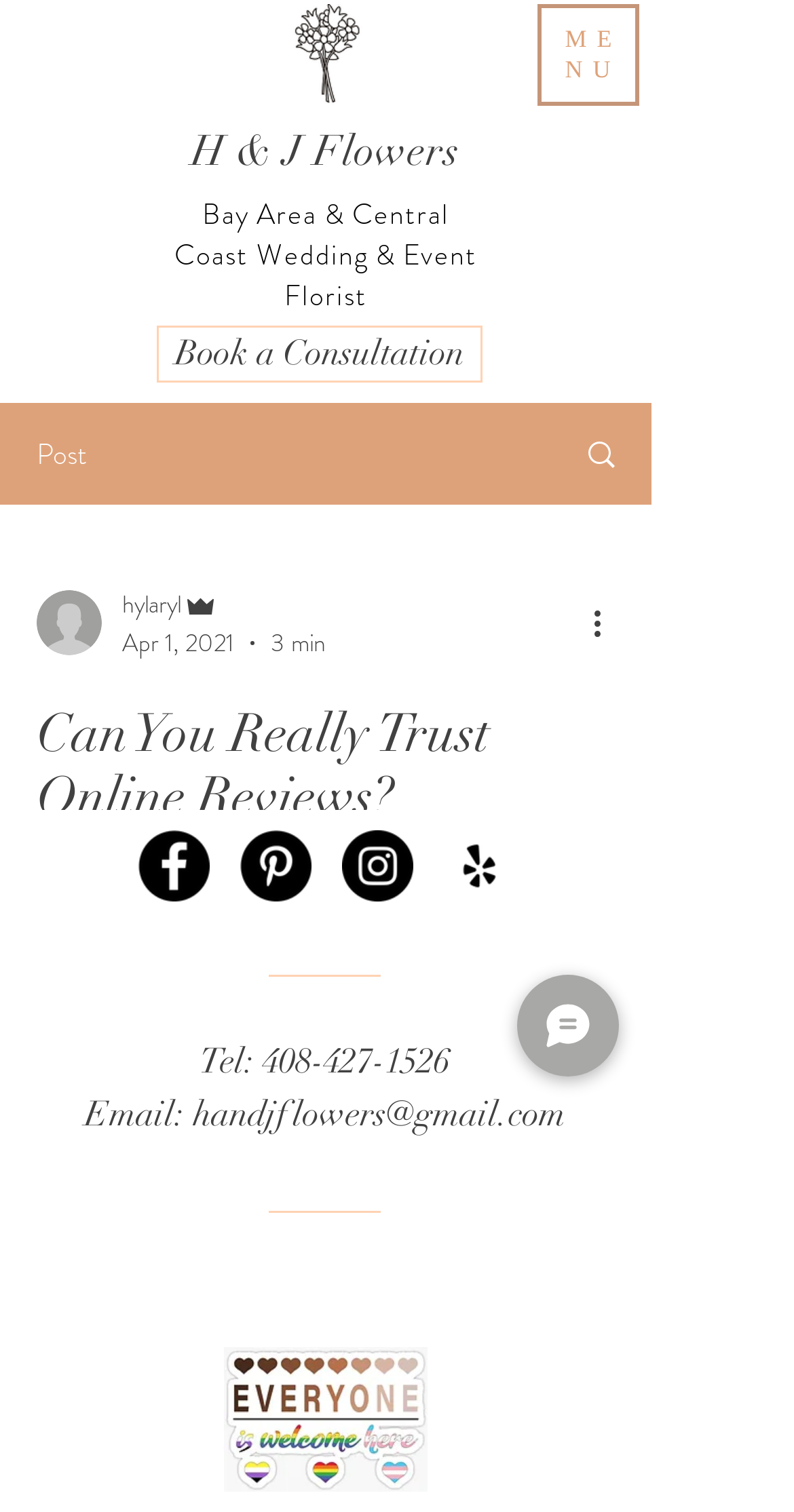What is the phone number of the florist?
Please provide a single word or phrase based on the screenshot.

408-427-1526